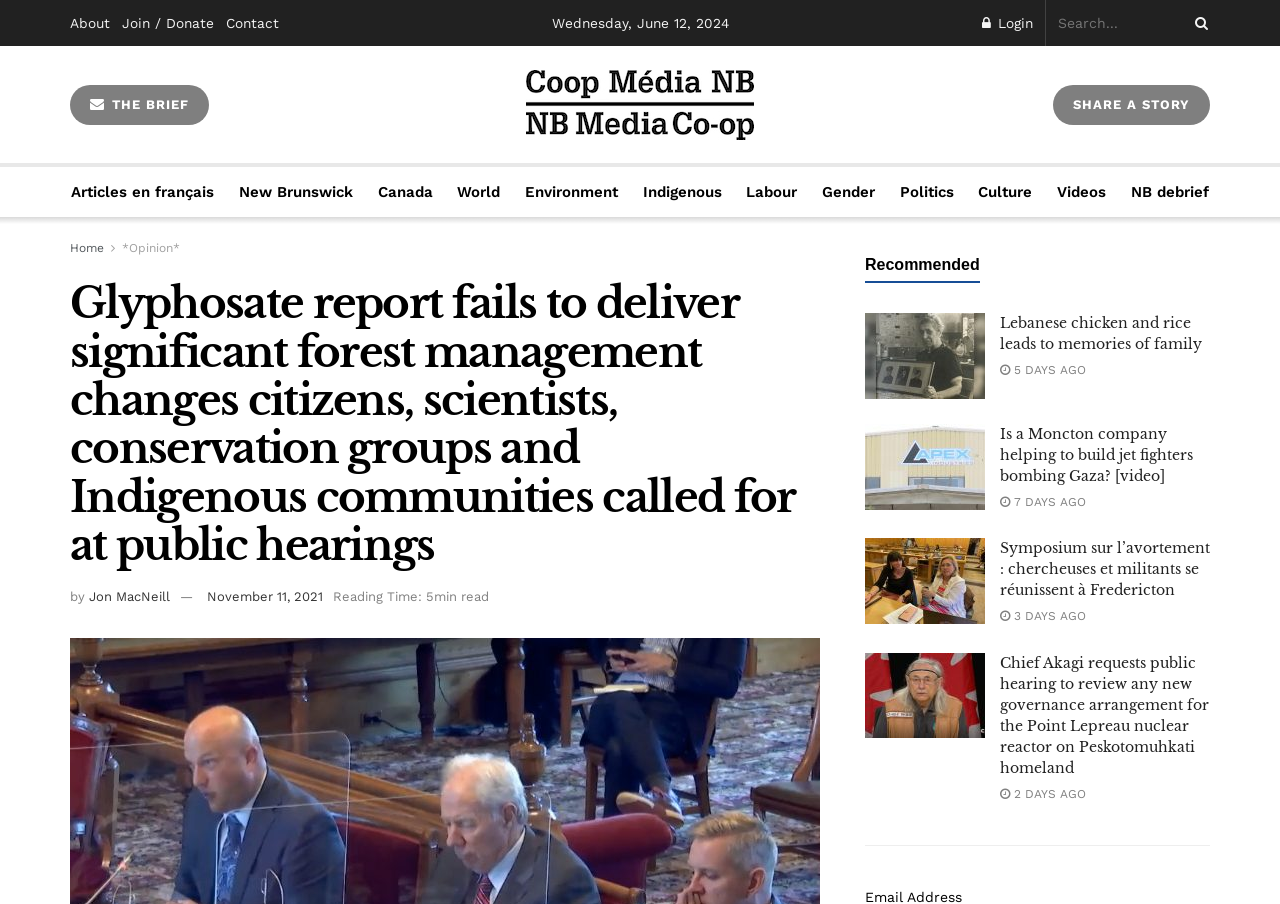Could you indicate the bounding box coordinates of the region to click in order to complete this instruction: "Read the article 'Glyphosate report fails to deliver significant forest management changes citizens, scientists, conservation groups and Indigenous communities called for at public hearings'".

[0.055, 0.309, 0.641, 0.63]